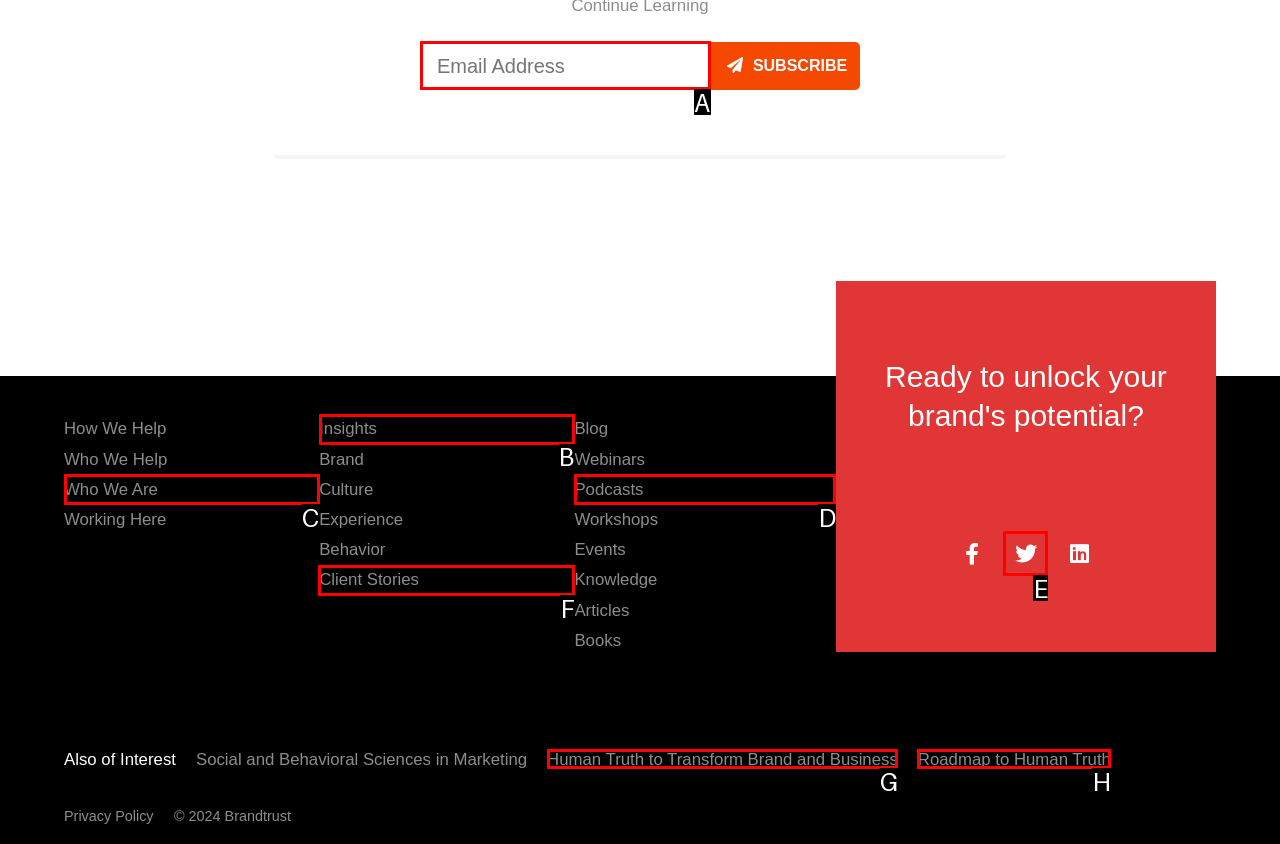Select the UI element that should be clicked to execute the following task: Check out client stories
Provide the letter of the correct choice from the given options.

F